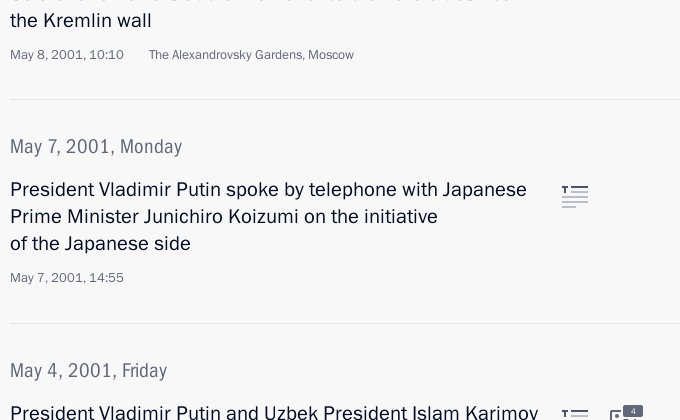What is the significance of the meeting between Putin and Bongo?
Offer a detailed and exhaustive answer to the question.

The caption states that the meeting marked the first Russian-Gabonese summit since the establishment of diplomatic relations between the two countries, highlighting the significance of the meeting as a historic event in bilateral relations.